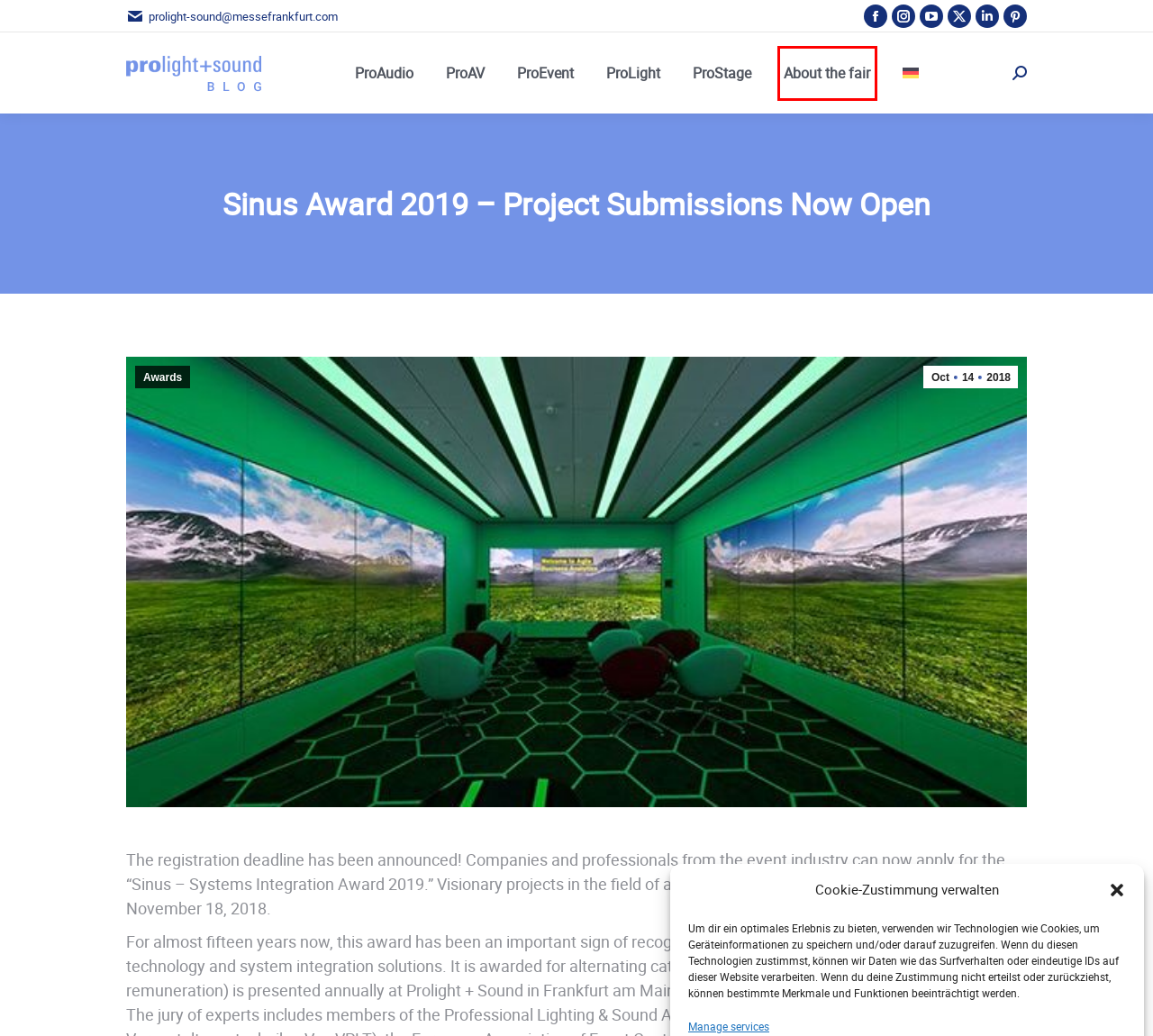Evaluate the webpage screenshot and identify the element within the red bounding box. Select the webpage description that best fits the new webpage after clicking the highlighted element. Here are the candidates:
A. Awards Archive | Prolight + Sound Blog
B. Rediscover ProStage: Our Look at the Future of Stage Technology | Prolight + Sound Blog
C. Opus Honours Two Outstanding Projects | Prolight + Sound Blog
D. Discover ProAudio: Professional Audio Technology | Prolight + Sound Blog
E. Prolight + Sound Archive | Prolight + Sound Blog
F. ProEvent: A look into the future of the event industry | Prolight + Sound Blog
G. Homepage | Prolight + Sound Blog
H. Highlights of ProAV: Technology meets creativity | Prolight + Sound Blog

E